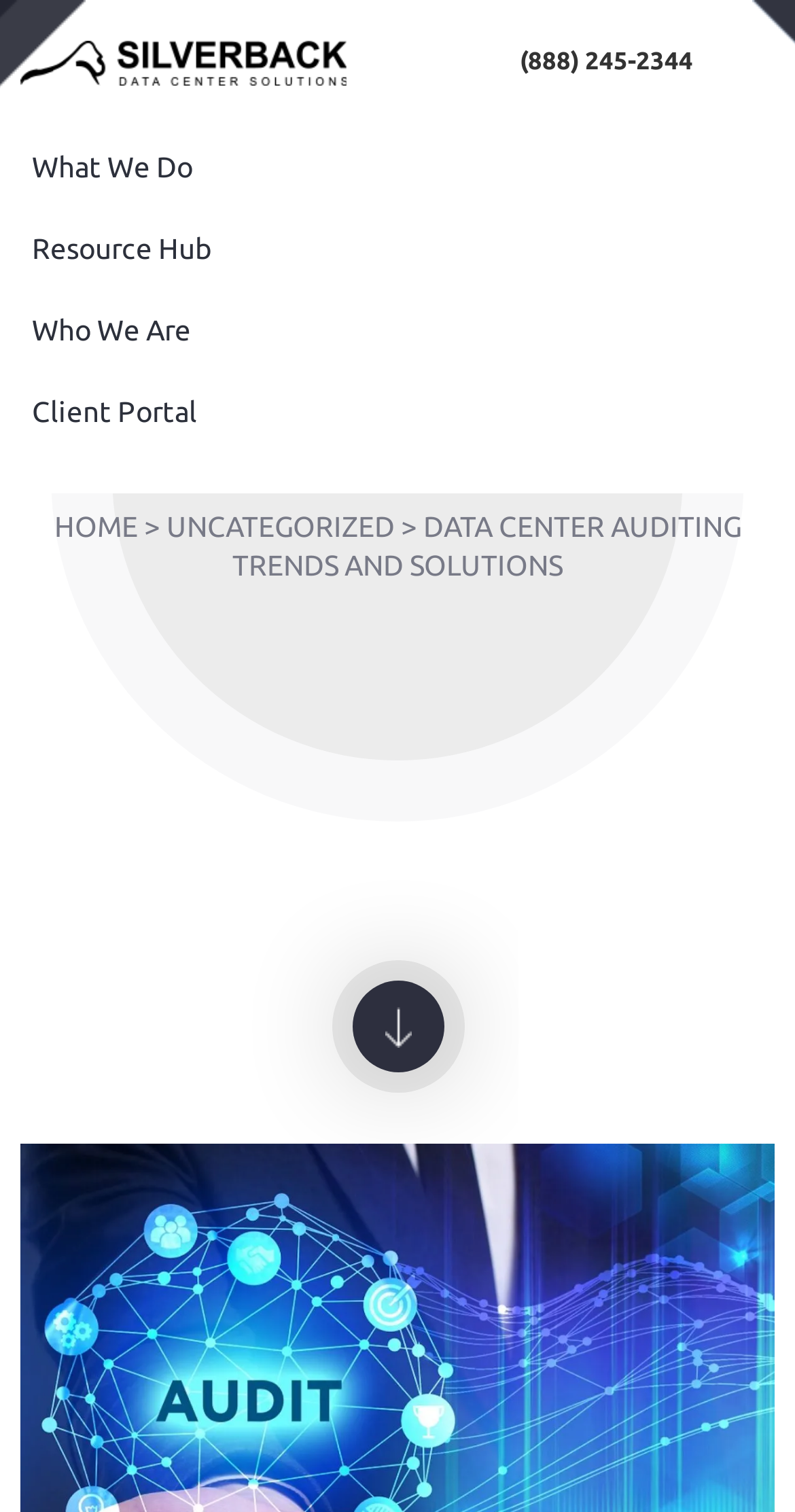Provide a short answer using a single word or phrase for the following question: 
What is the purpose of the 'Skip to main content' link?

To skip to main content